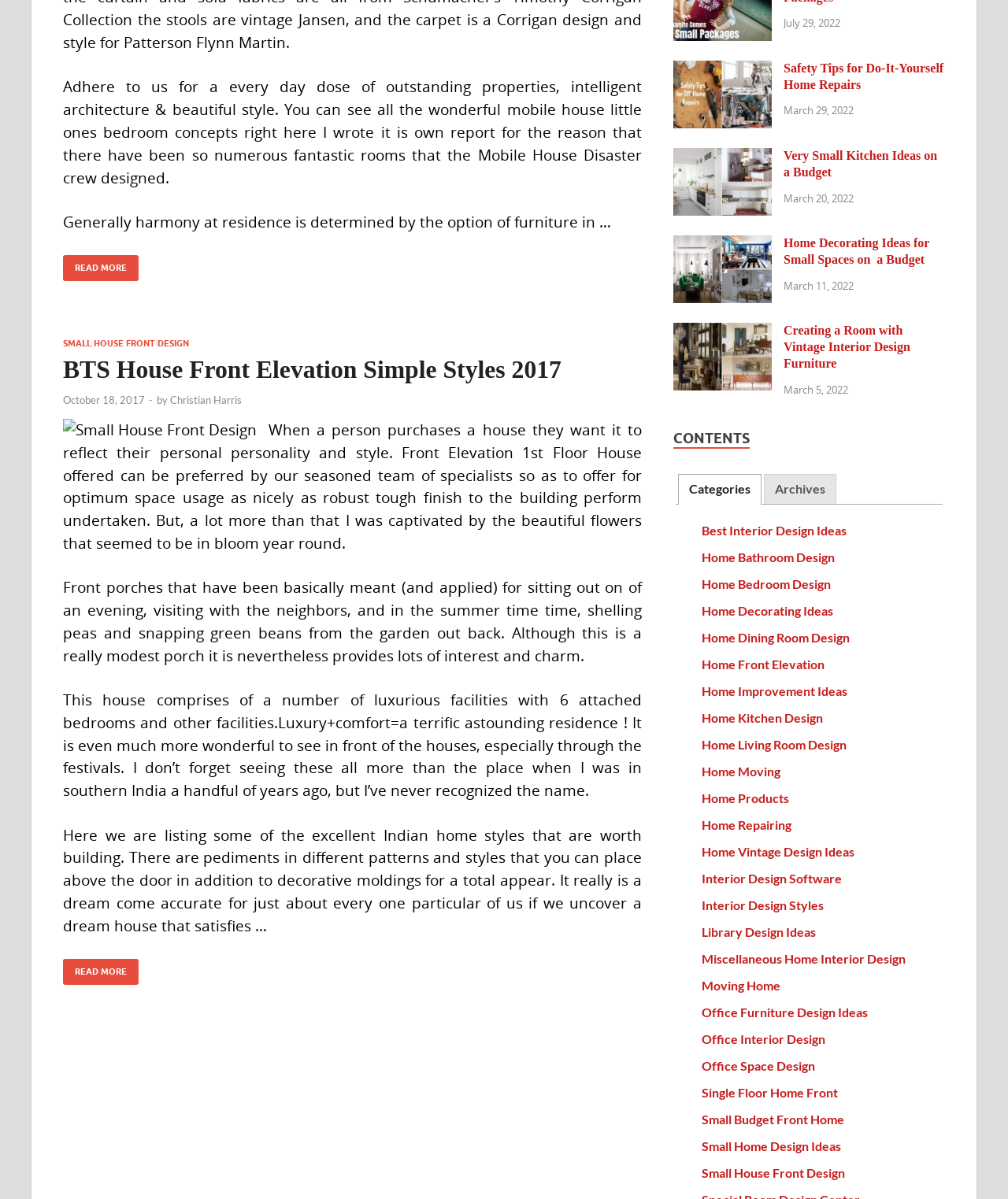Pinpoint the bounding box coordinates of the element that must be clicked to accomplish the following instruction: "Click on 'SMALL HOUSE FRONT DESIGN'". The coordinates should be in the format of four float numbers between 0 and 1, i.e., [left, top, right, bottom].

[0.062, 0.282, 0.188, 0.291]